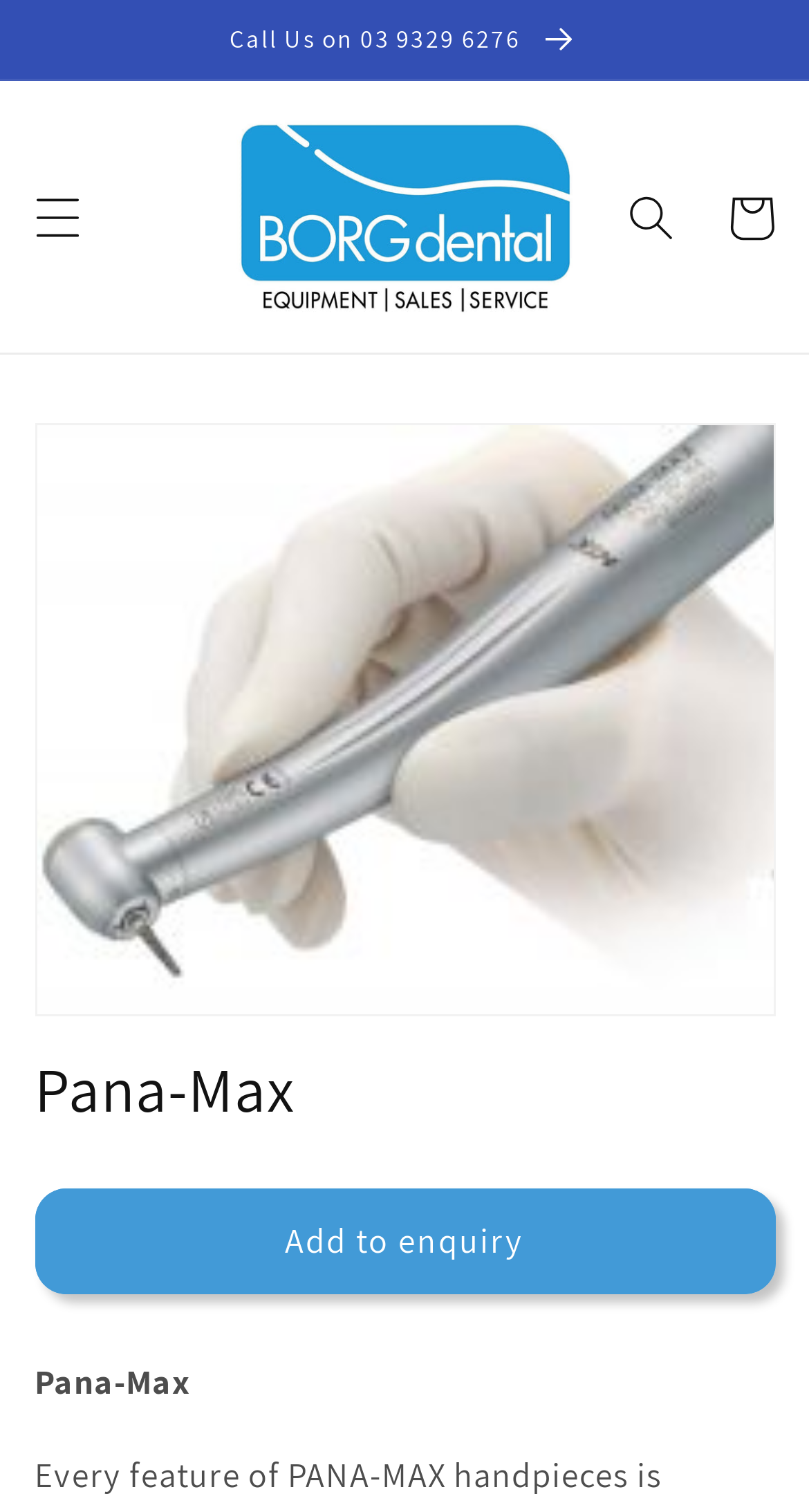Using the description: "aria-label="Instagram"", identify the bounding box of the corresponding UI element in the screenshot.

None